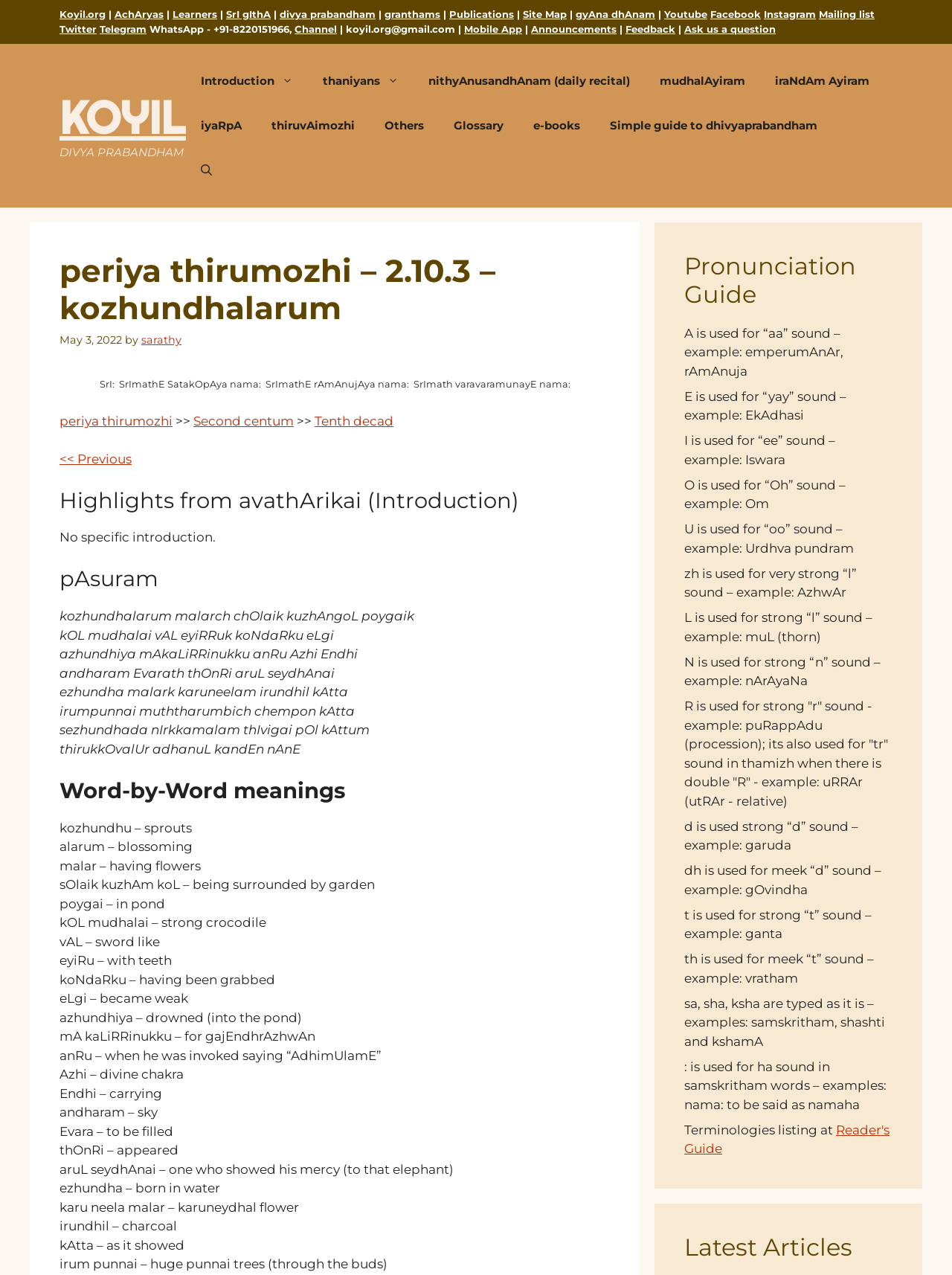Pinpoint the bounding box coordinates of the clickable element needed to complete the instruction: "Click on the 'Introduction' link". The coordinates should be provided as four float numbers between 0 and 1: [left, top, right, bottom].

[0.195, 0.046, 0.323, 0.081]